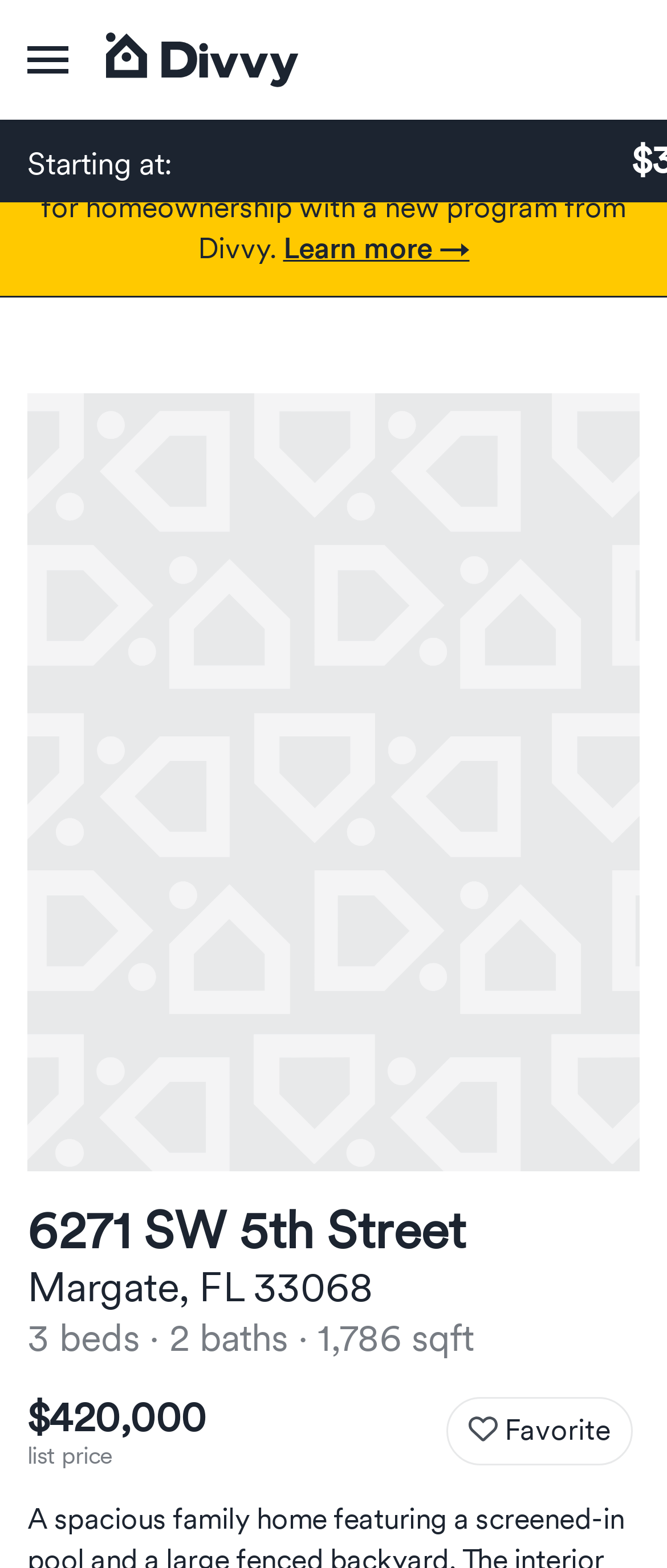Describe every aspect of the webpage comprehensively.

This webpage is about a rent-to-own home available at 6271 SW 5th Street, Margate, FL 33068. At the top left corner, there is a navigation menu button with a toggle menu icon. Next to it, there is a link to return to the Divvy homepage, accompanied by an image. 

Below these elements, there is a prominent button that spans the entire width of the page, promoting a program from Divvy to help with homeownership, including getting a credit score. This button contains a link to learn more about the program.

The main content of the page is focused on the rent-to-own home. The address "6271 SW 5th Street" is displayed as a heading, followed by the location "Margate, FL 33068" in a smaller text. Below this, there are details about the property, including the number of bedrooms and bathrooms, square footage, and list price of $420,000. 

At the bottom right corner of the page, there is a "Favorite" button. Above this button, there is a text "Starting at:" which seems to be related to the rent or payment details of the property.